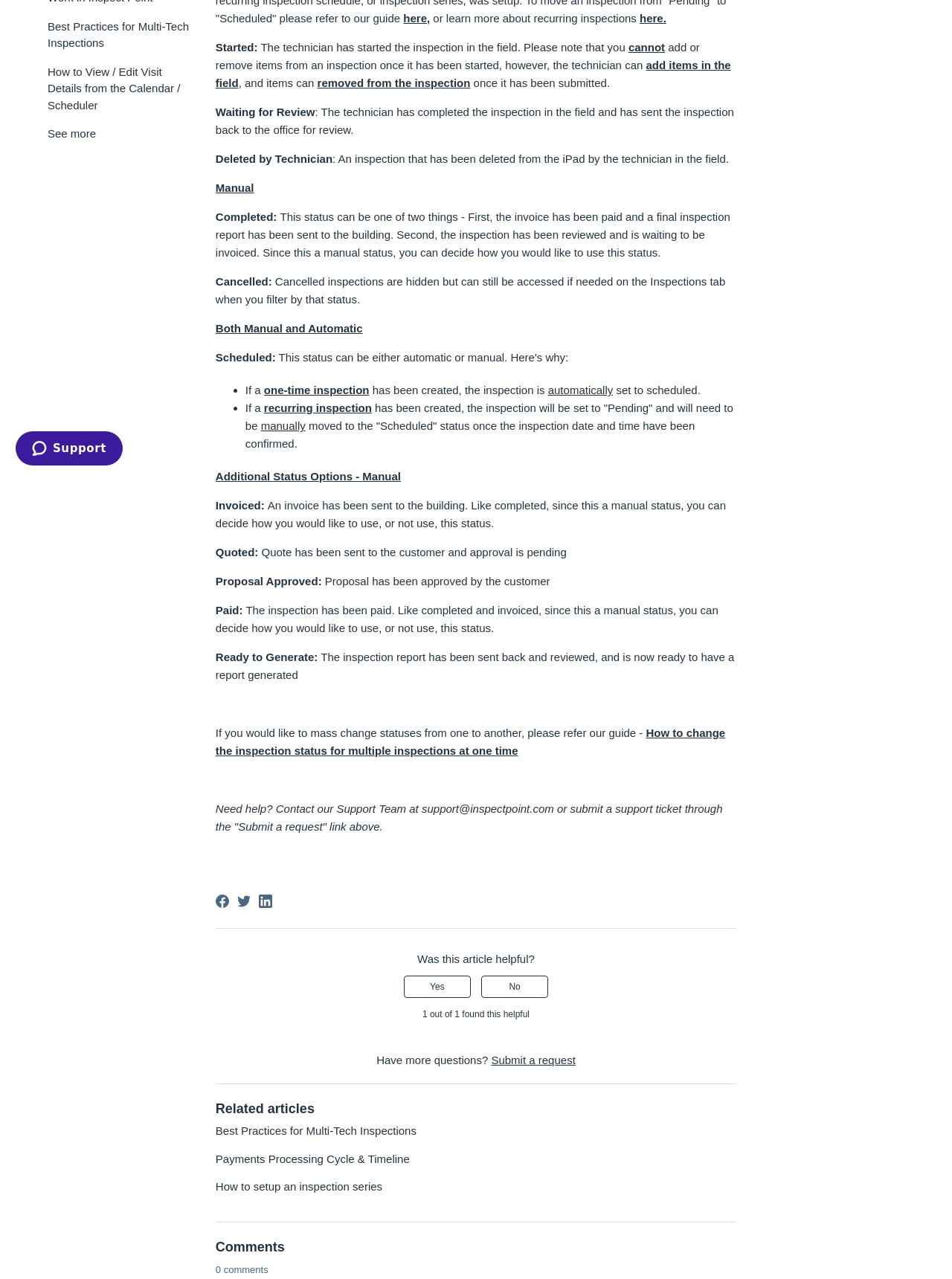Determine the bounding box of the UI element mentioned here: "Submit a request". The coordinates must be in the format [left, top, right, bottom] with values ranging from 0 to 1.

[0.516, 0.824, 0.605, 0.833]